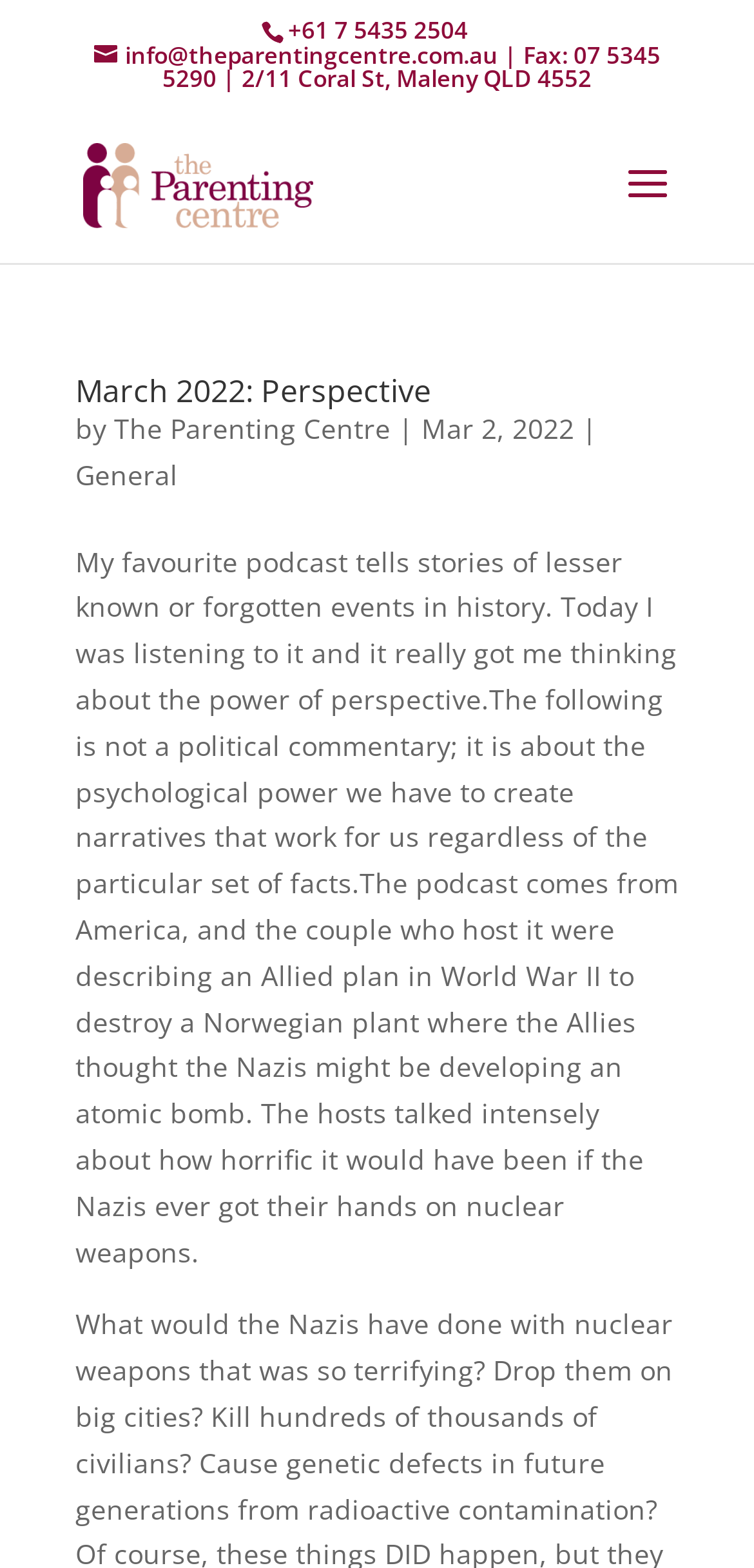Please find the bounding box for the following UI element description. Provide the coordinates in (top-left x, top-left y, bottom-right x, bottom-right y) format, with values between 0 and 1: info@theparentingcentre.com.au

[0.124, 0.025, 0.66, 0.046]